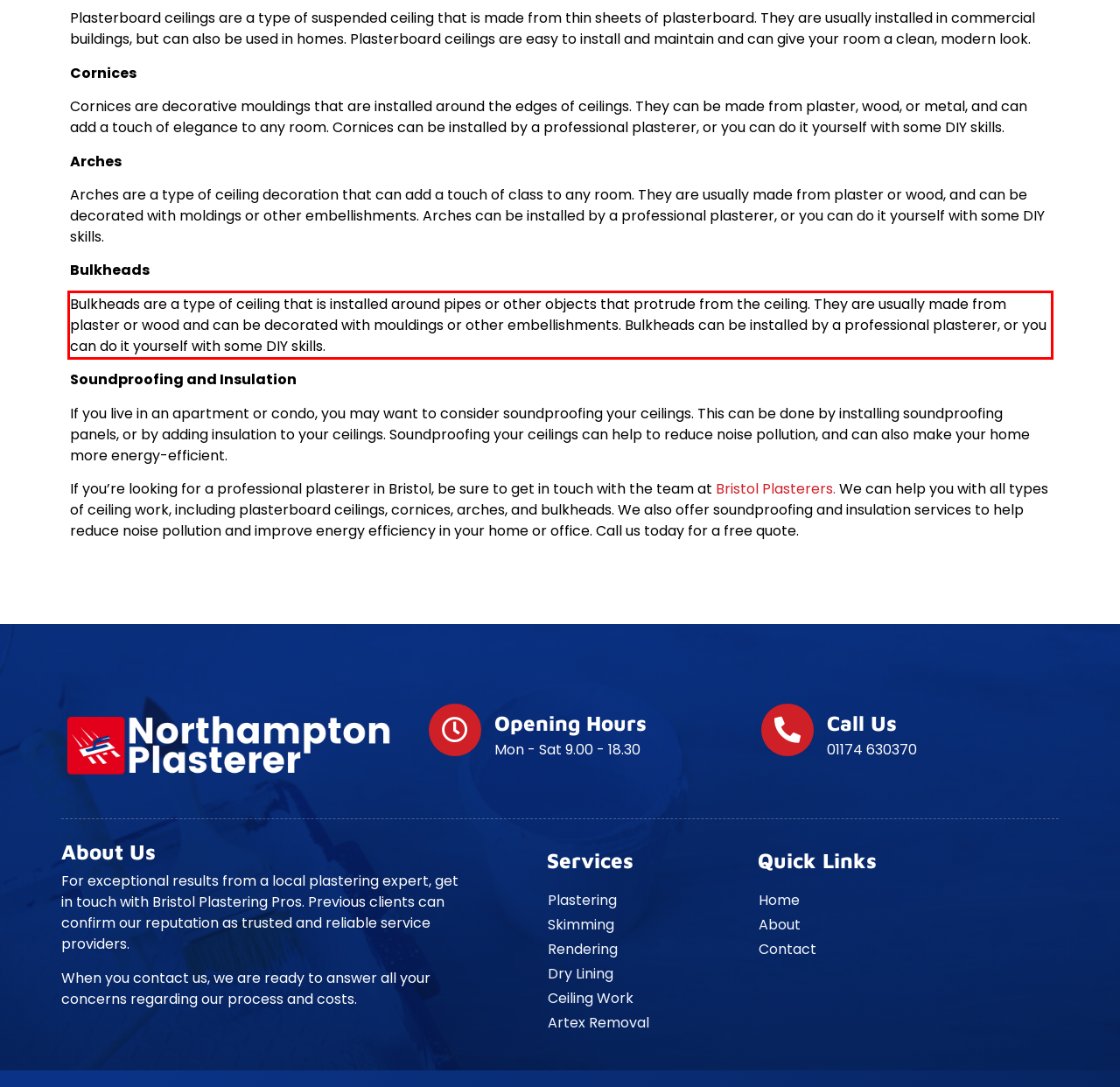Identify the text inside the red bounding box in the provided webpage screenshot and transcribe it.

Bulkheads are a type of ceiling that is installed around pipes or other objects that protrude from the ceiling. They are usually made from plaster or wood and can be decorated with mouldings or other embellishments. Bulkheads can be installed by a professional plasterer, or you can do it yourself with some DIY skills.